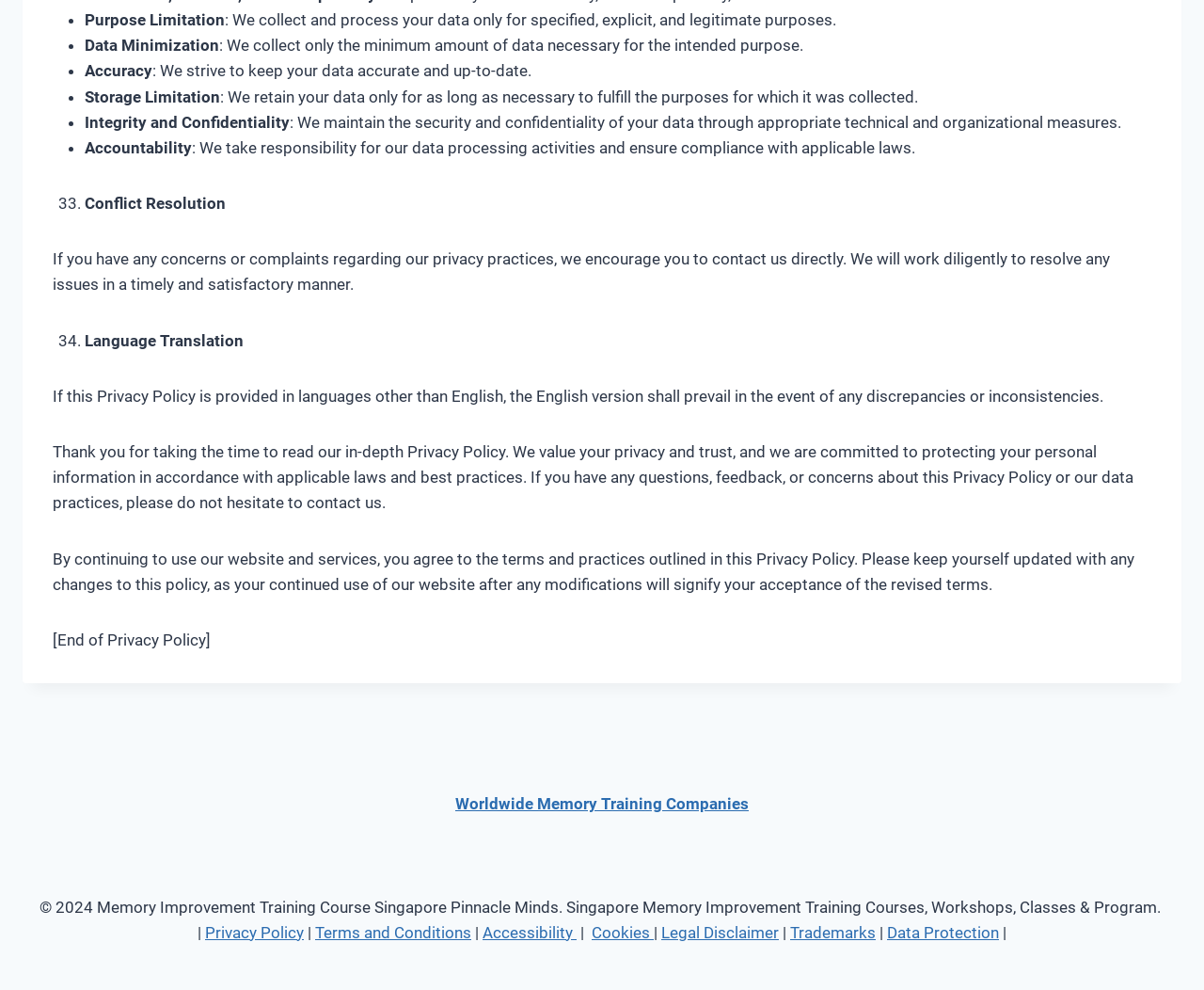Identify the bounding box coordinates of the element that should be clicked to fulfill this task: "contact us directly". The coordinates should be provided as four float numbers between 0 and 1, i.e., [left, top, right, bottom].

[0.044, 0.252, 0.922, 0.297]